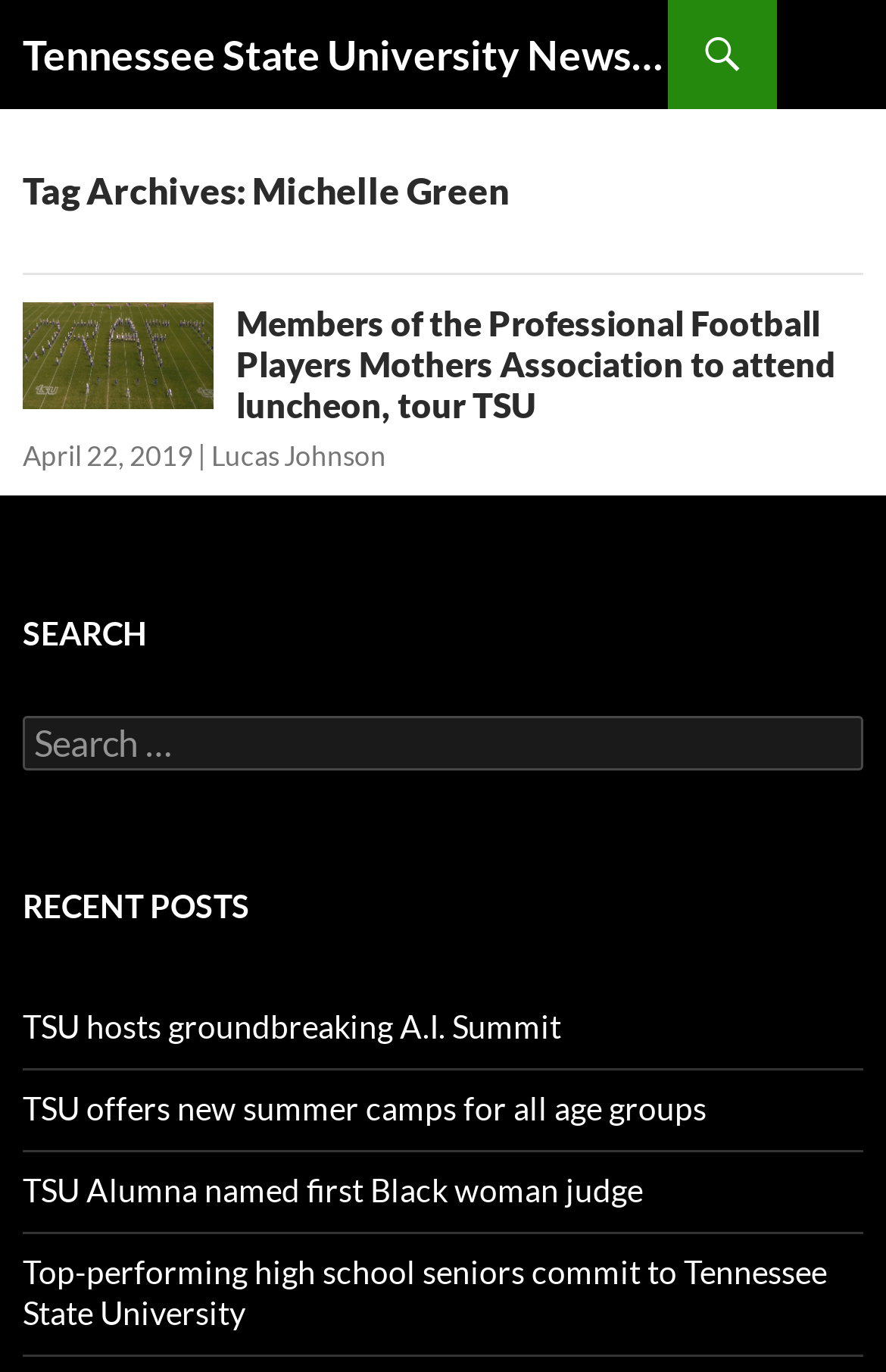What is the main heading displayed on the webpage? Please provide the text.

Tennessee State University Newsroom